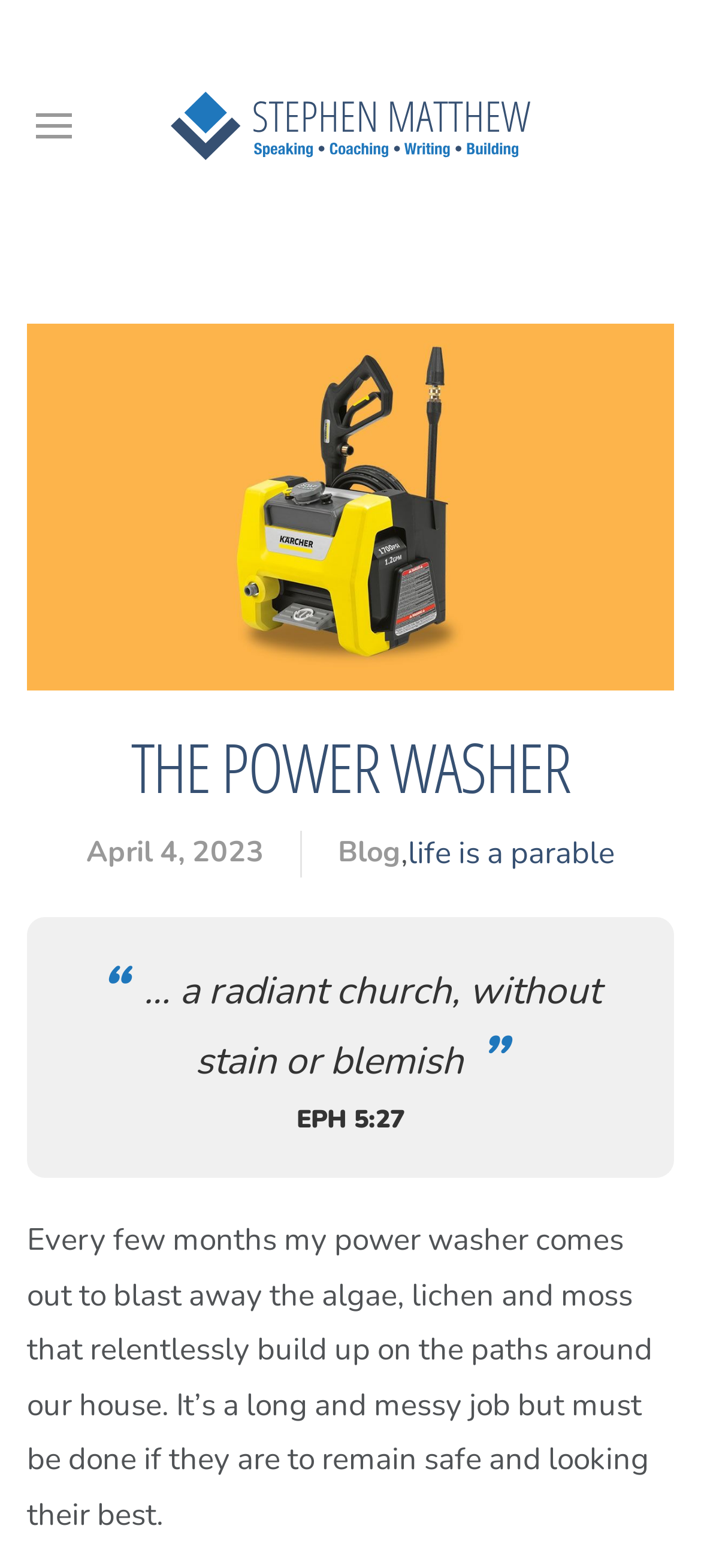Find and provide the bounding box coordinates for the UI element described here: "Blog". The coordinates should be given as four float numbers between 0 and 1: [left, top, right, bottom].

[0.482, 0.528, 0.572, 0.561]